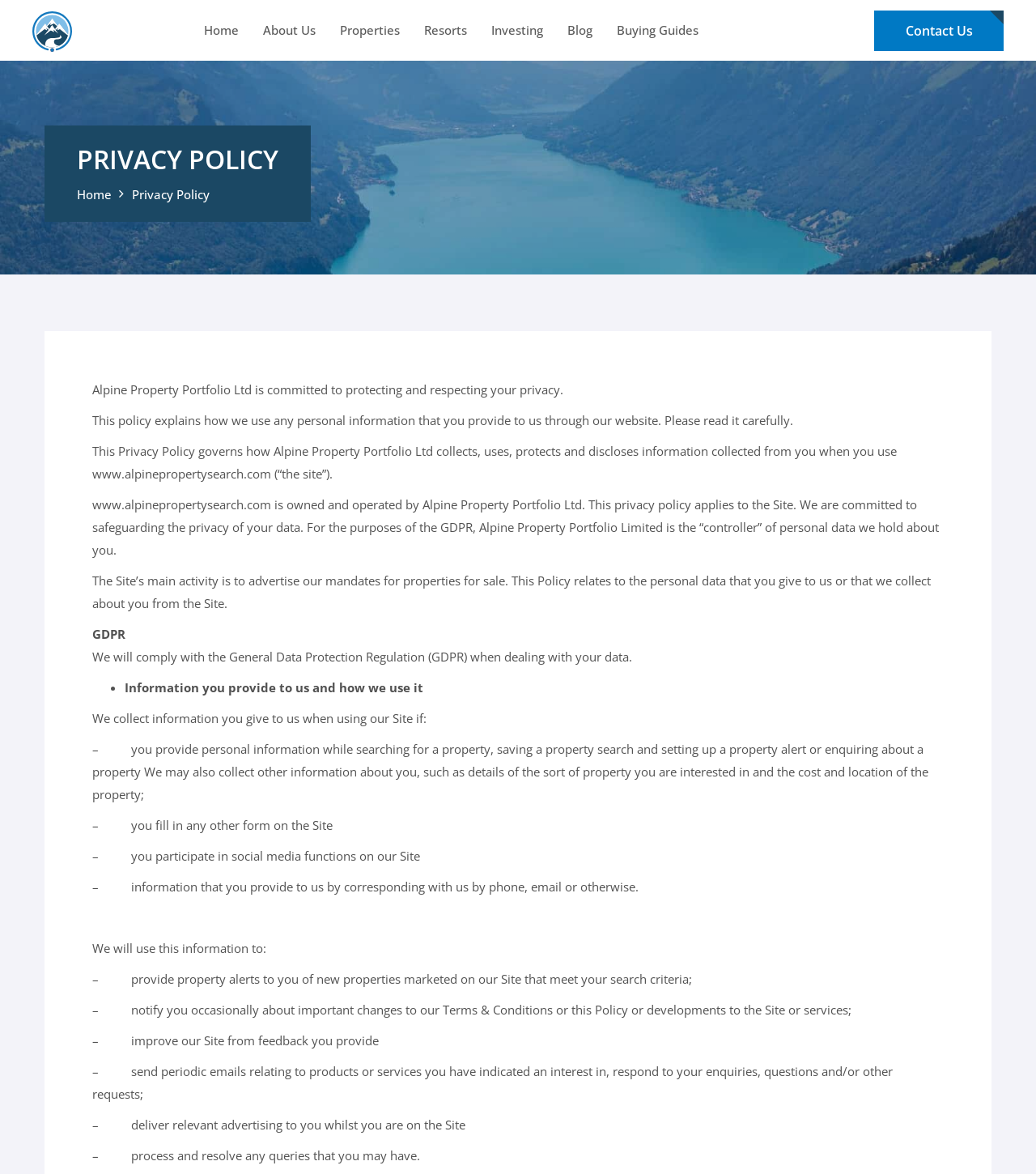Identify the bounding box coordinates of the part that should be clicked to carry out this instruction: "Click on 'Home'".

[0.197, 0.019, 0.23, 0.032]